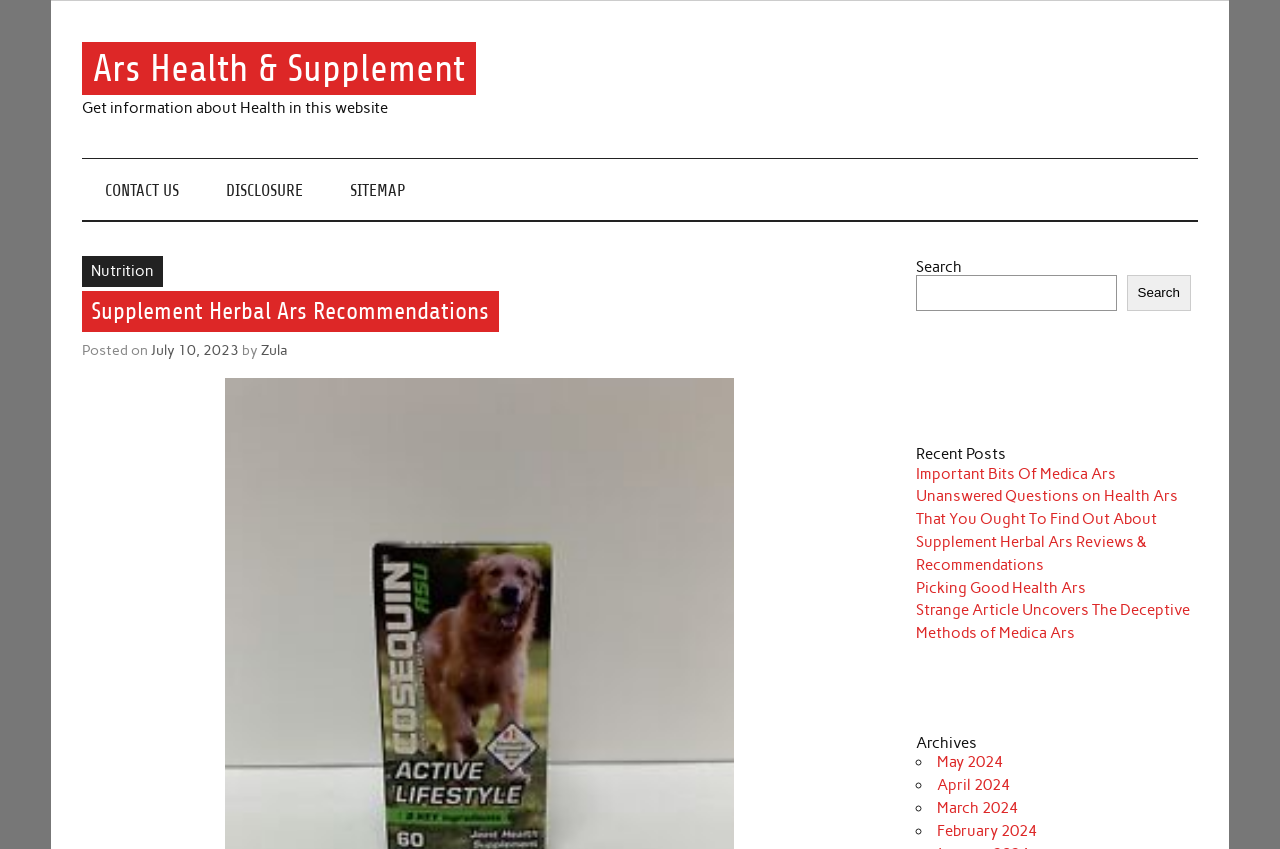Identify the bounding box coordinates for the element you need to click to achieve the following task: "Read the recent post 'Important Bits Of Medica Ars'". The coordinates must be four float values ranging from 0 to 1, formatted as [left, top, right, bottom].

[0.715, 0.547, 0.872, 0.569]